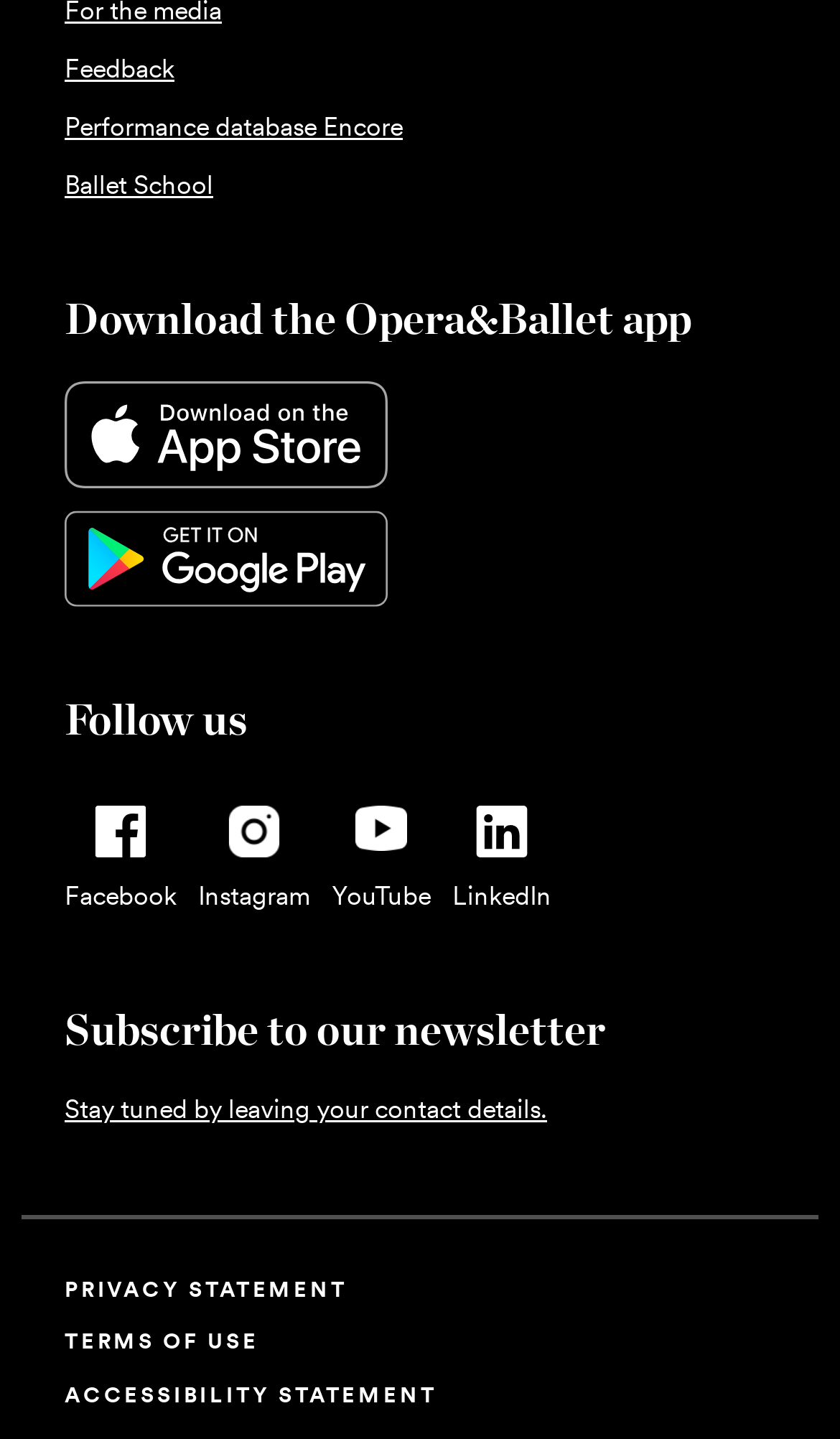What is the purpose of the 'Subscribe to our newsletter' section?
Please provide a comprehensive answer based on the visual information in the image.

The webpage has a section 'Subscribe to our newsletter' which allows users to stay tuned by leaving their contact details, as indicated by the link 'Stay tuned by leaving your contact details'.